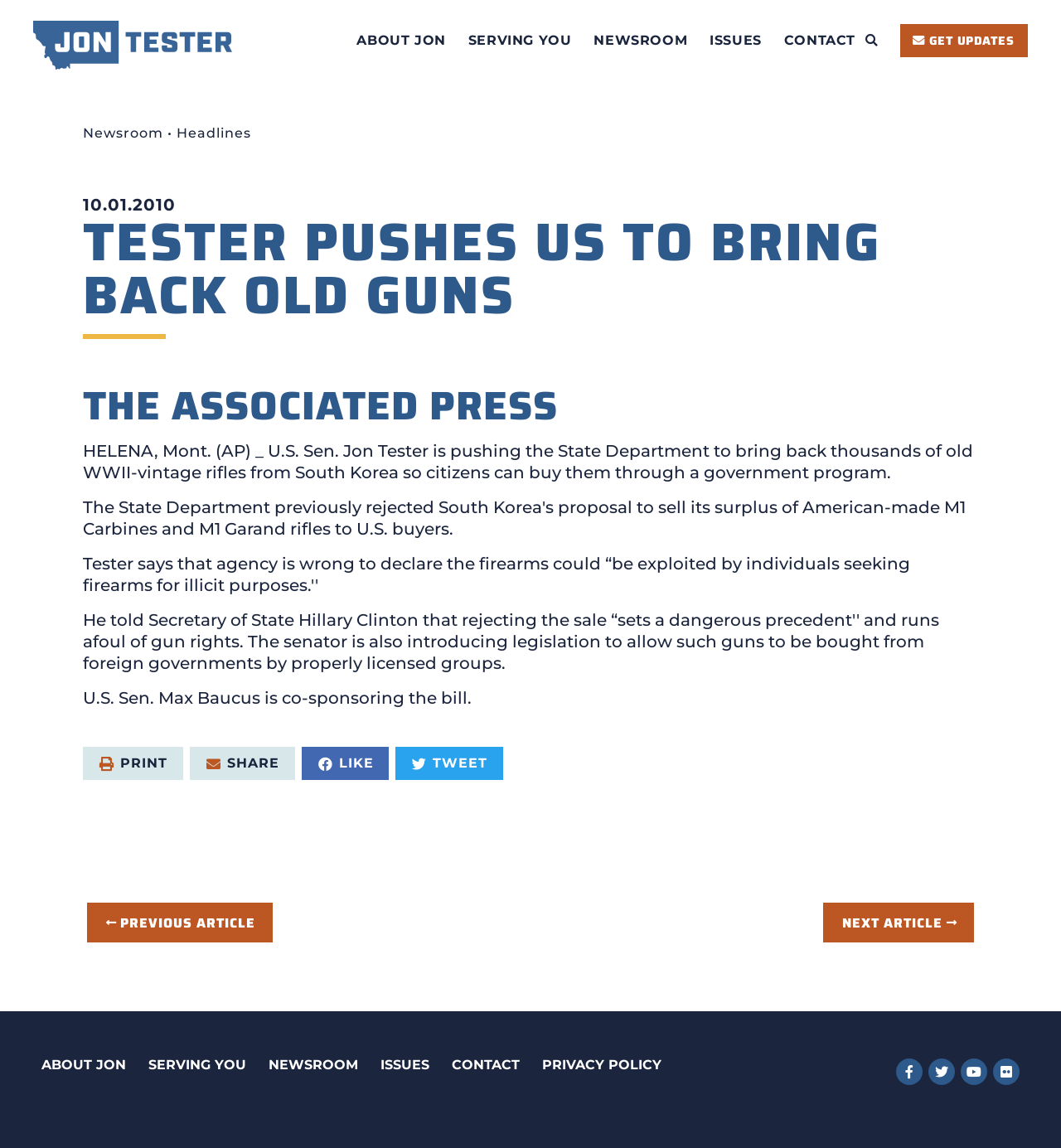Please identify the bounding box coordinates of the area that needs to be clicked to follow this instruction: "Learn about 'Device Management'".

None